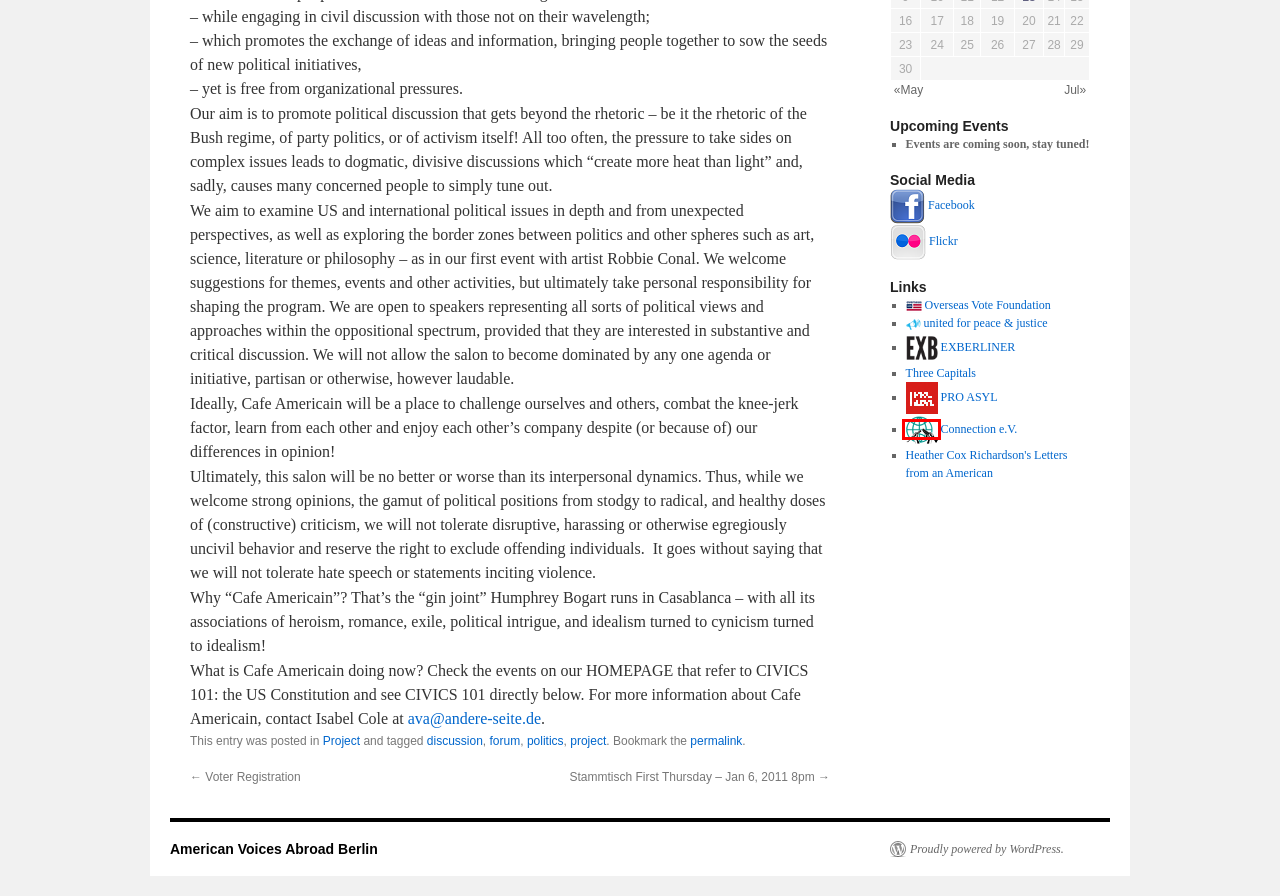Observe the screenshot of a webpage with a red bounding box around an element. Identify the webpage description that best fits the new page after the element inside the bounding box is clicked. The candidates are:
A. politics | American Voices Abroad Berlin
B. Blog Tool, Publishing Platform, and CMS – WordPress.org
C. Project | American Voices Abroad Berlin
D. PRO ASYL – Der Einzelfall zählt
E. forum | American Voices Abroad Berlin
F. Connection e.V. - International Support of Conscientious Objectors and Deserters
G. The Berliner - Berlin in English since 2002
H. project | American Voices Abroad Berlin

F